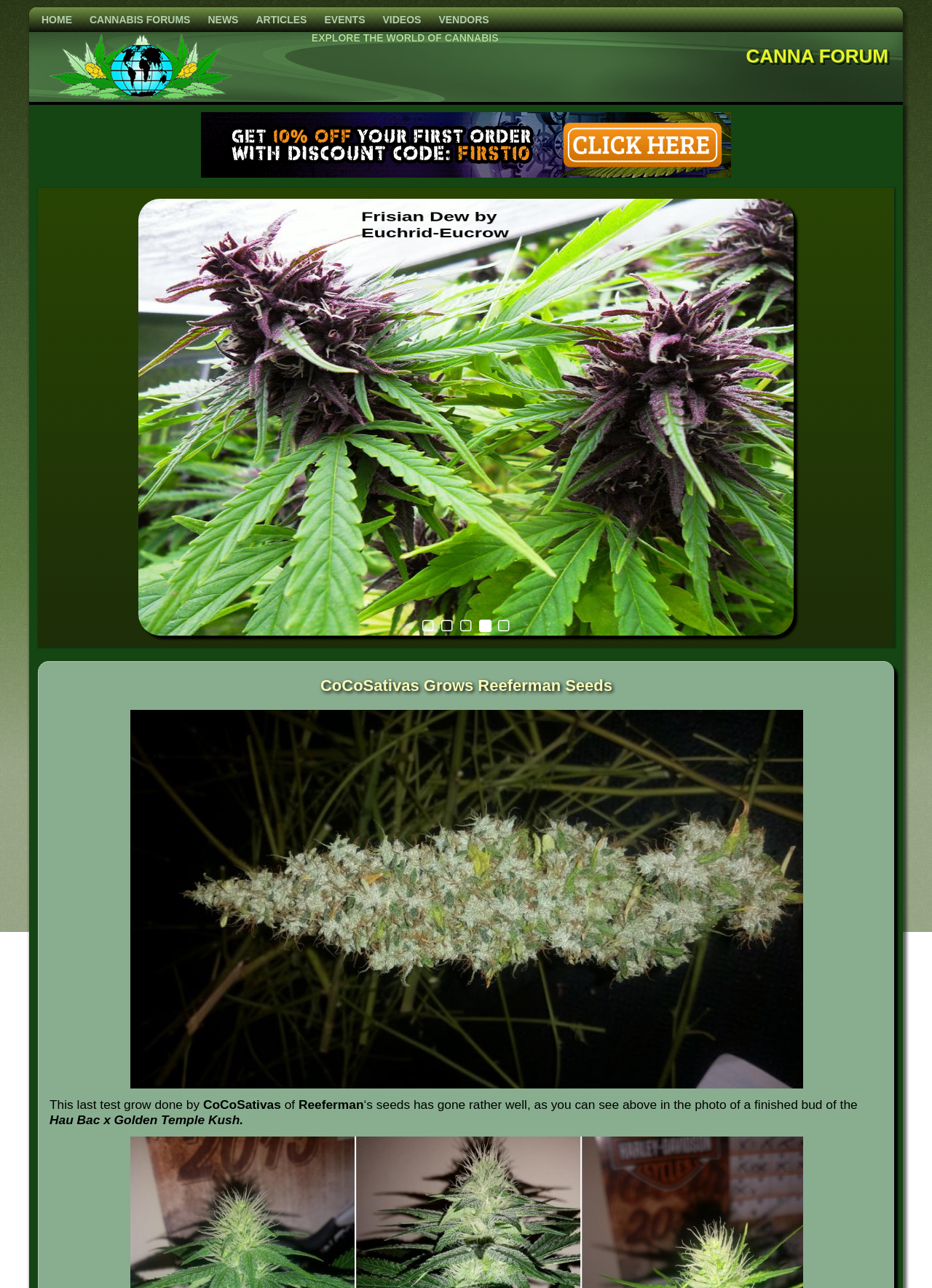What is the purpose of the website?
Provide a concise answer using a single word or phrase based on the image.

Cannabis community